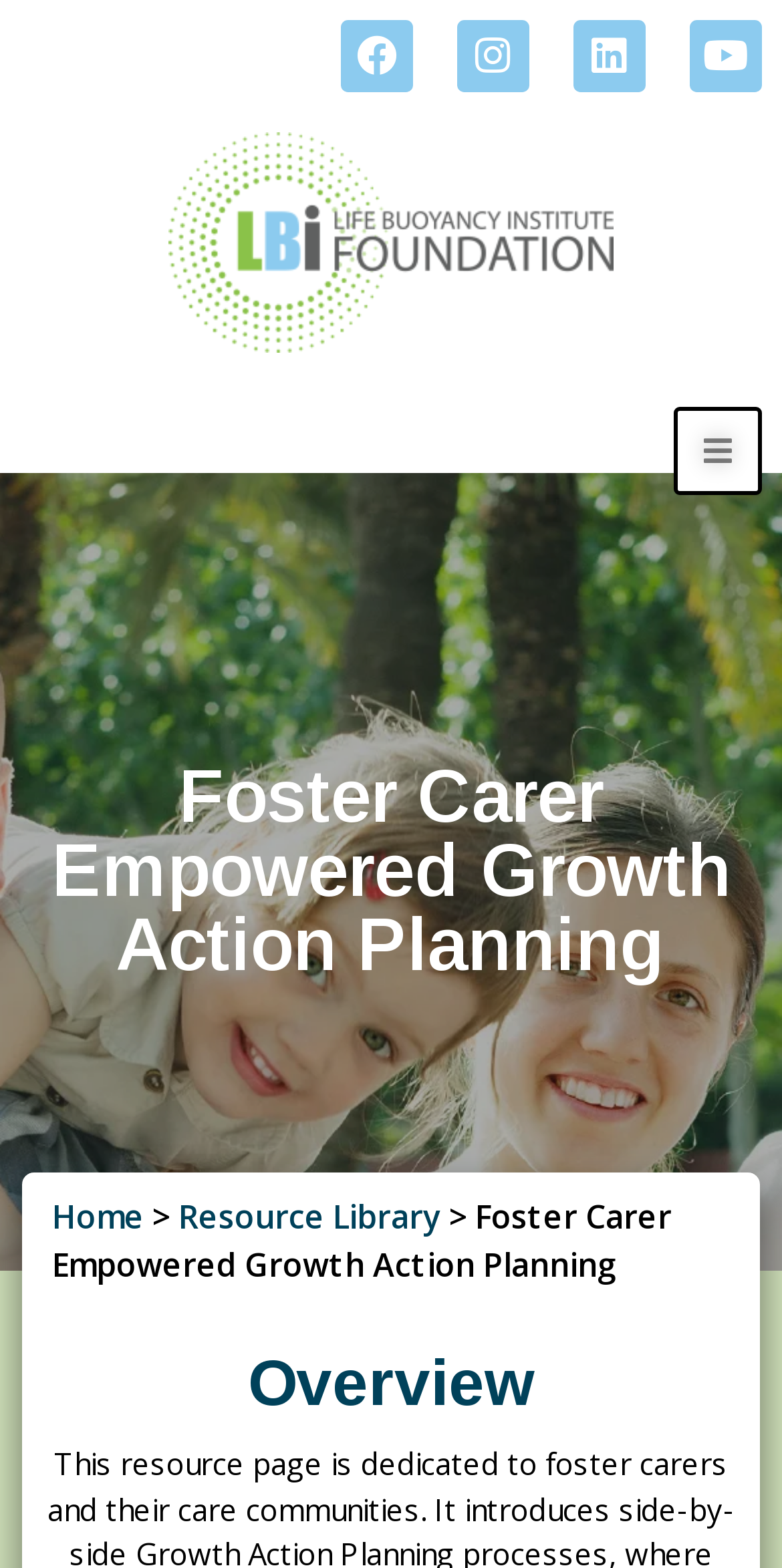Can you find the bounding box coordinates of the area I should click to execute the following instruction: "View Facebook page"?

[0.436, 0.013, 0.528, 0.059]